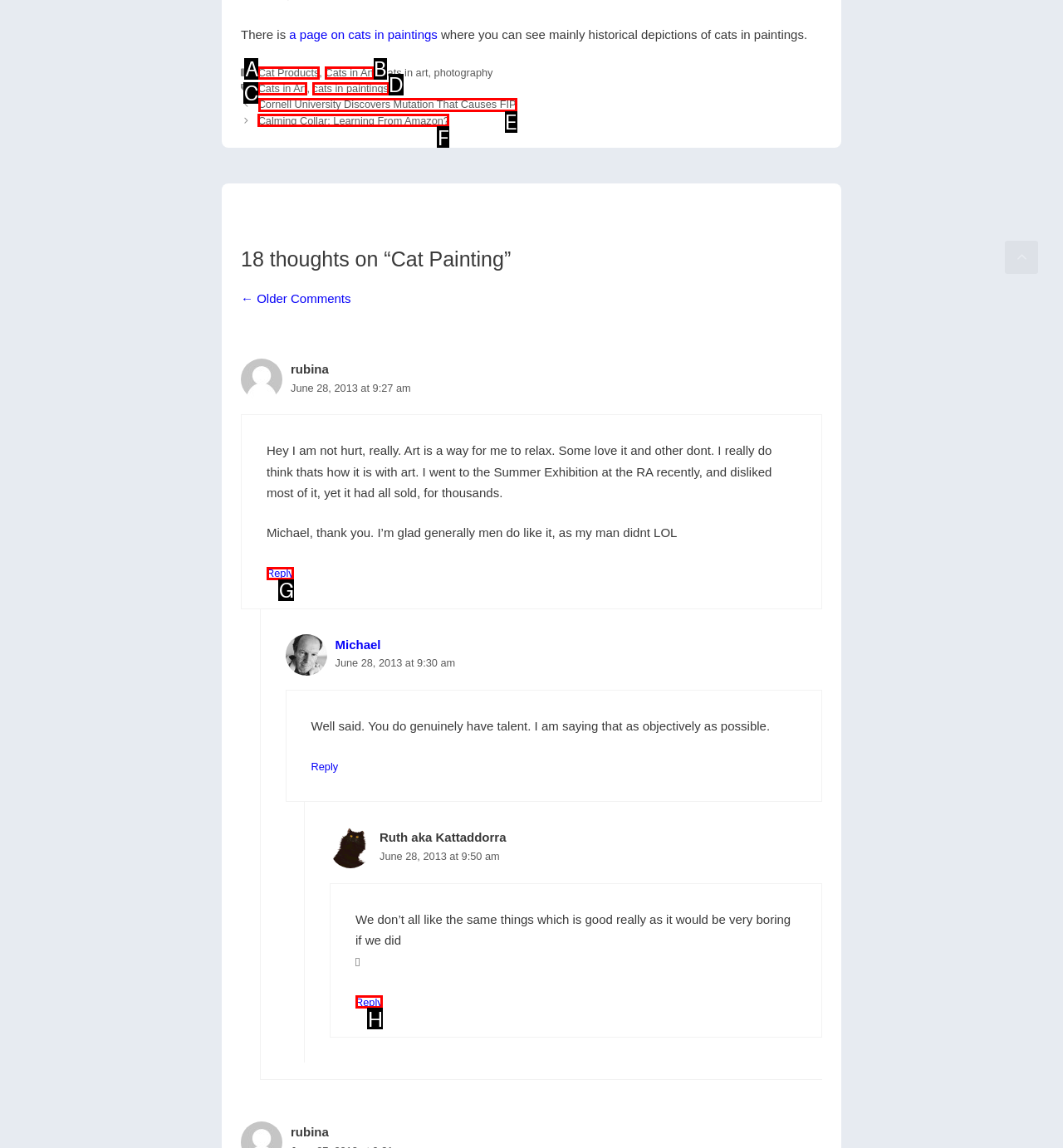Select the letter of the option that should be clicked to achieve the specified task: Read the article about Cornell University discovering a mutation that causes FIP. Respond with just the letter.

E